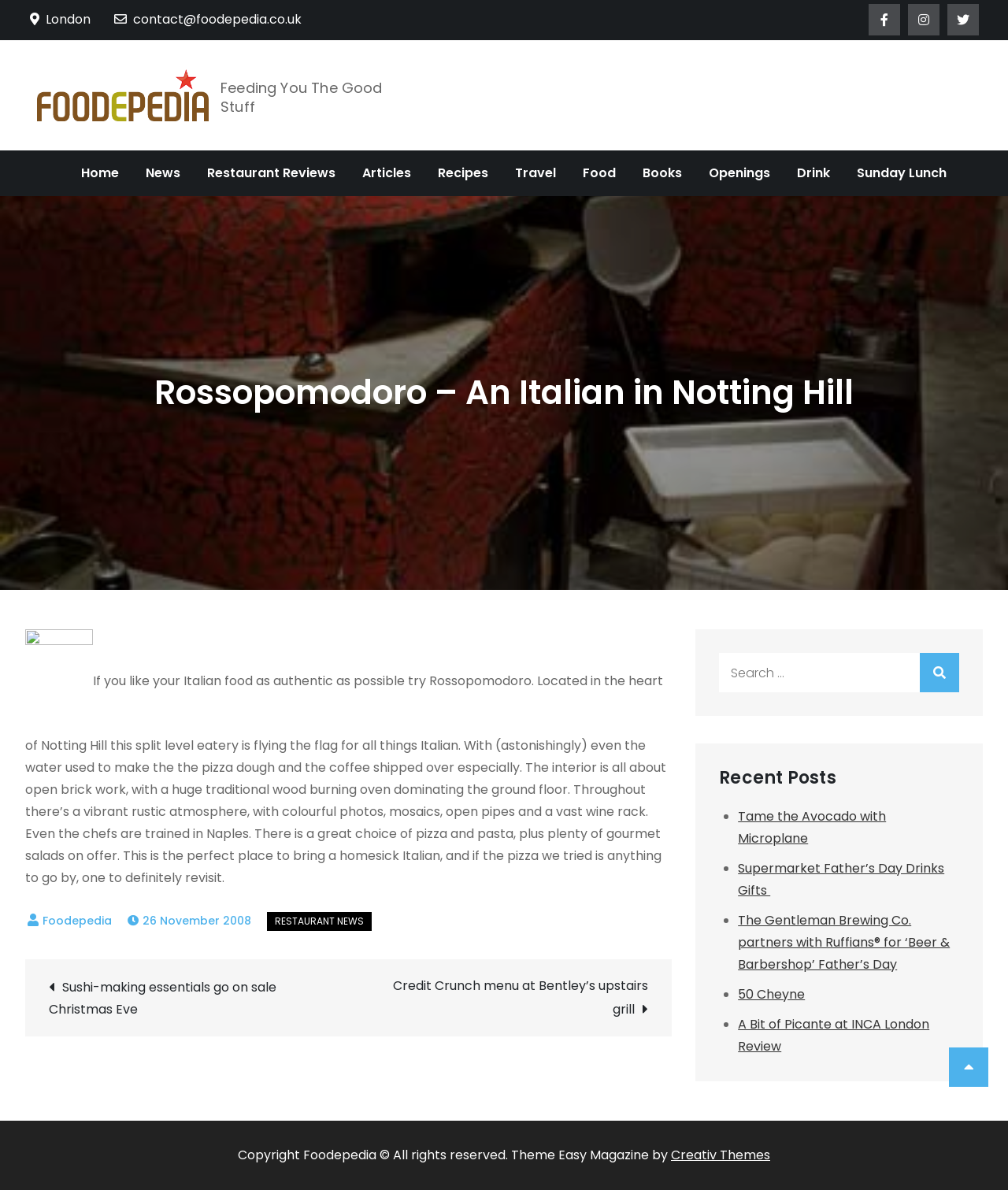What is the name of the Italian restaurant?
Refer to the image and give a detailed answer to the question.

The name of the Italian restaurant is mentioned in the heading 'Rossopomodoro – An Italian in Notting Hill' and also in the article text.